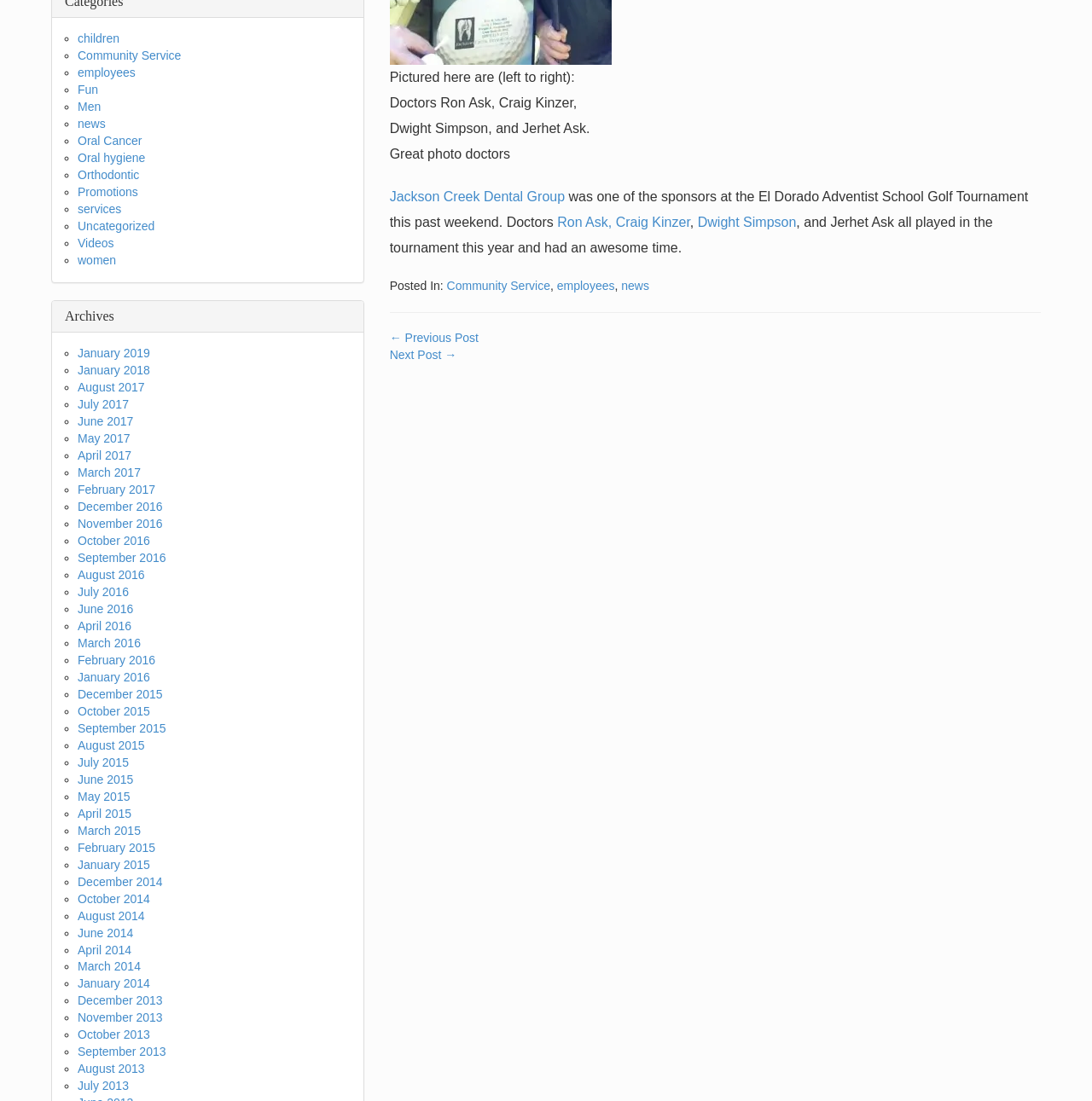Based on the element description, predict the bounding box coordinates (top-left x, top-left y, bottom-right x, bottom-right y) for the UI element in the screenshot: news

[0.569, 0.254, 0.594, 0.266]